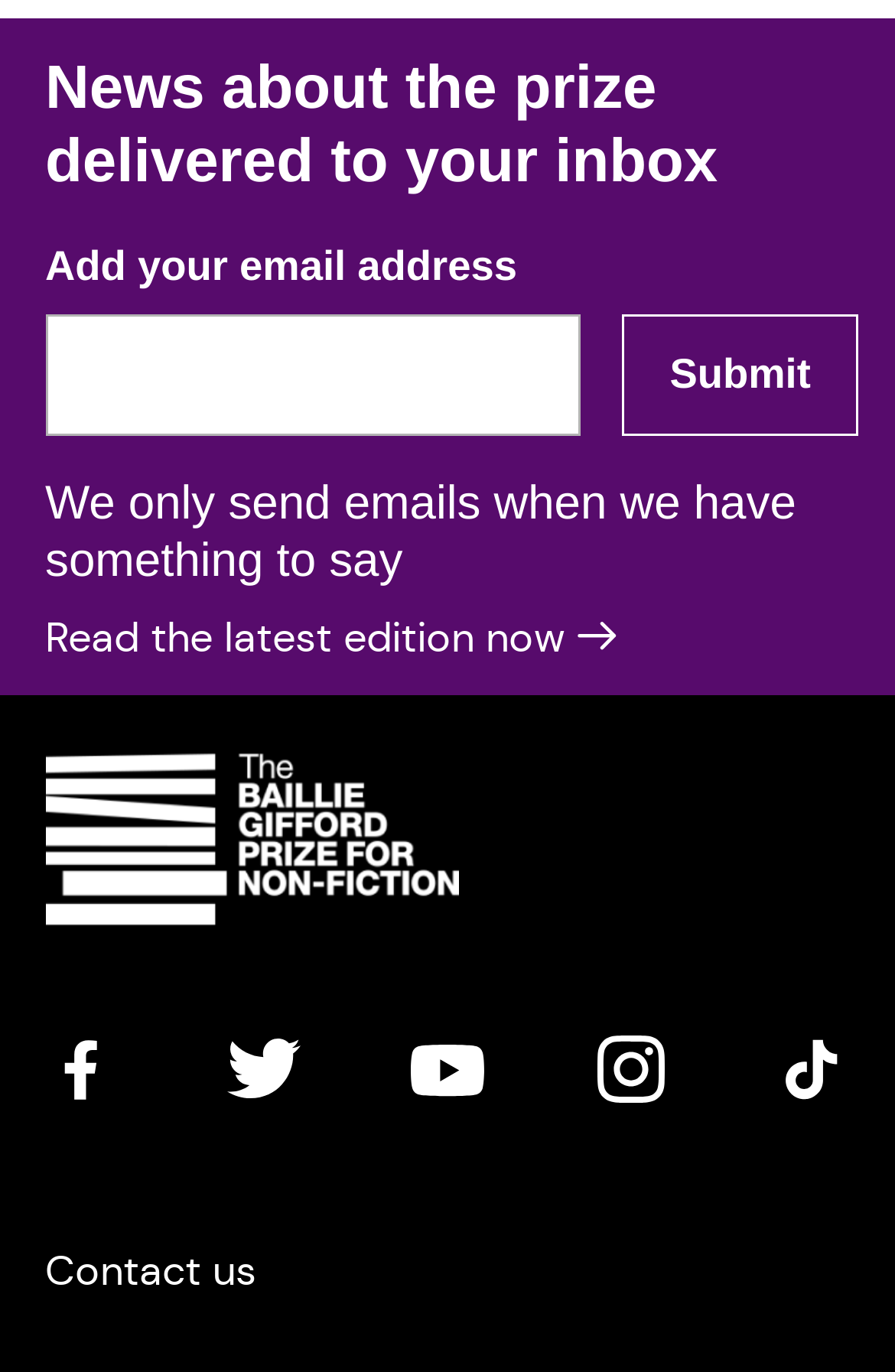Please identify the bounding box coordinates of the element's region that I should click in order to complete the following instruction: "Submit". The bounding box coordinates consist of four float numbers between 0 and 1, i.e., [left, top, right, bottom].

[0.694, 0.229, 0.96, 0.318]